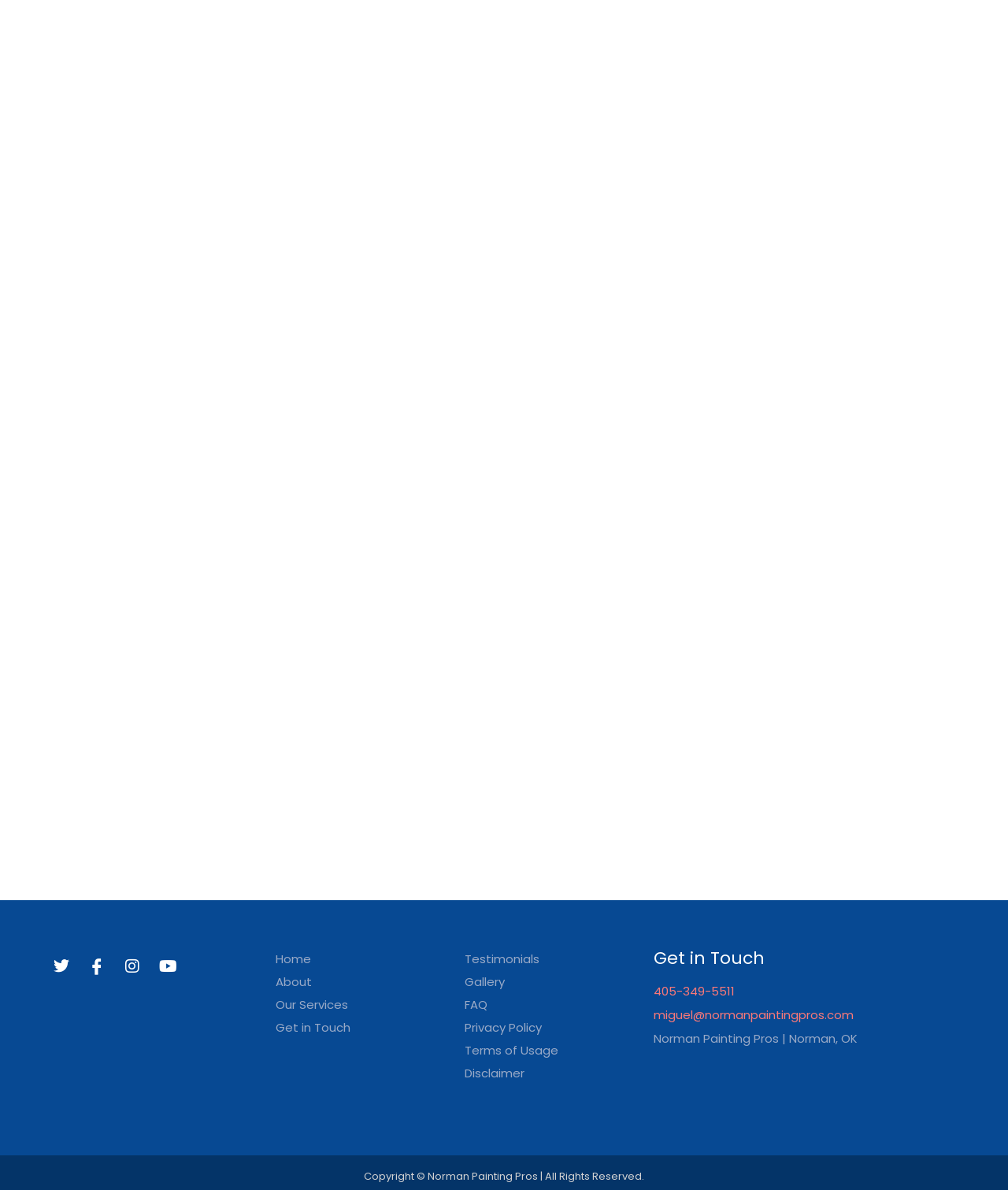Please determine the bounding box coordinates for the UI element described as: "405-349-5511".

[0.648, 0.826, 0.729, 0.84]